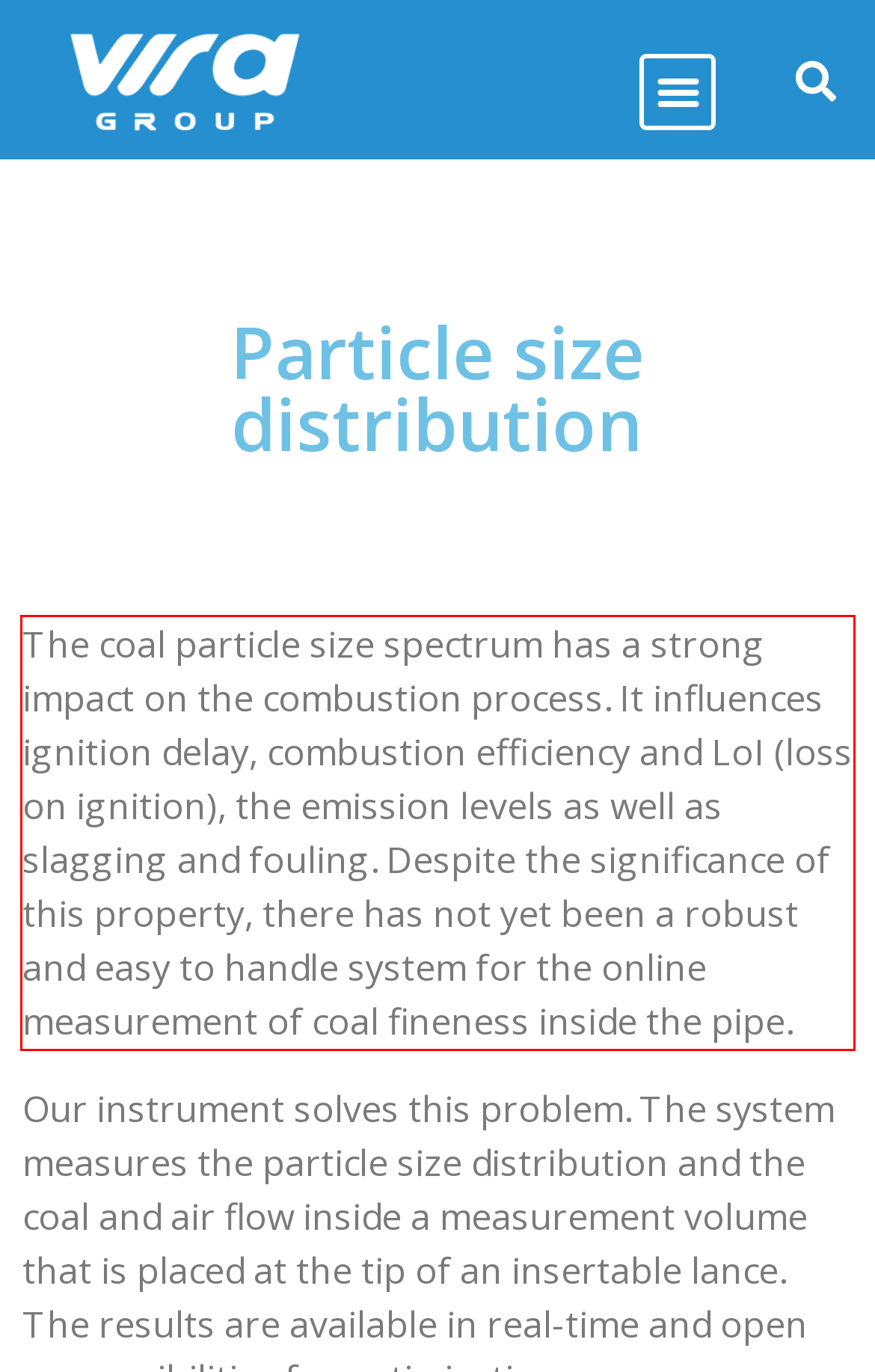Given a screenshot of a webpage containing a red bounding box, perform OCR on the text within this red bounding box and provide the text content.

The coal particle size spectrum has a strong impact on the combustion process. It influences ignition delay, combustion efficiency and LoI (loss on ignition), the emission levels as well as slagging and fouling. Despite the significance of this property, there has not yet been a robust and easy to handle system for the online measurement of coal fineness inside the pipe.​